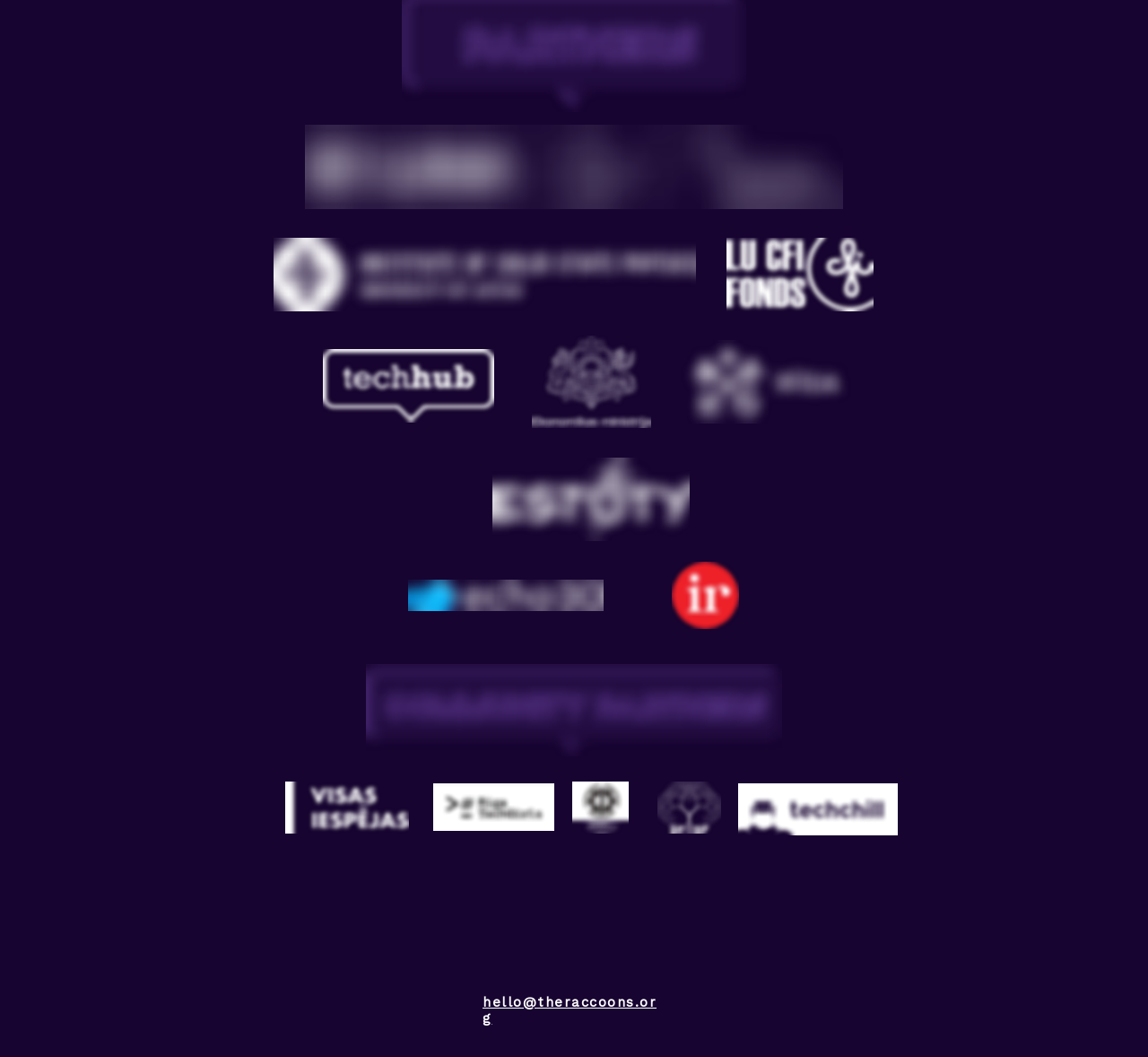Answer the following query with a single word or phrase:
How many logos are there in the top half of the page?

6